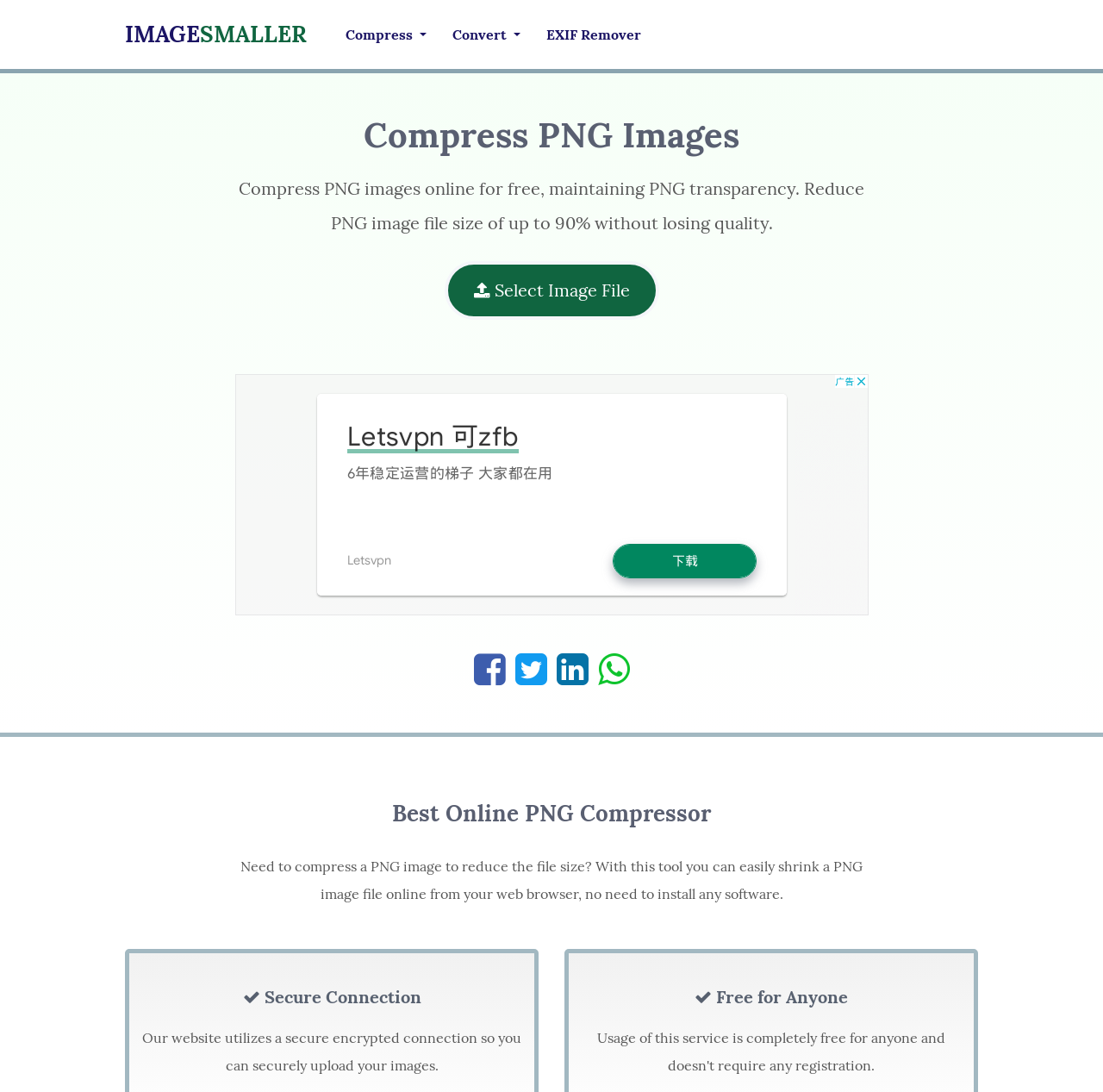Could you provide the bounding box coordinates for the portion of the screen to click to complete this instruction: "Share on Facebook"?

[0.429, 0.591, 0.458, 0.635]